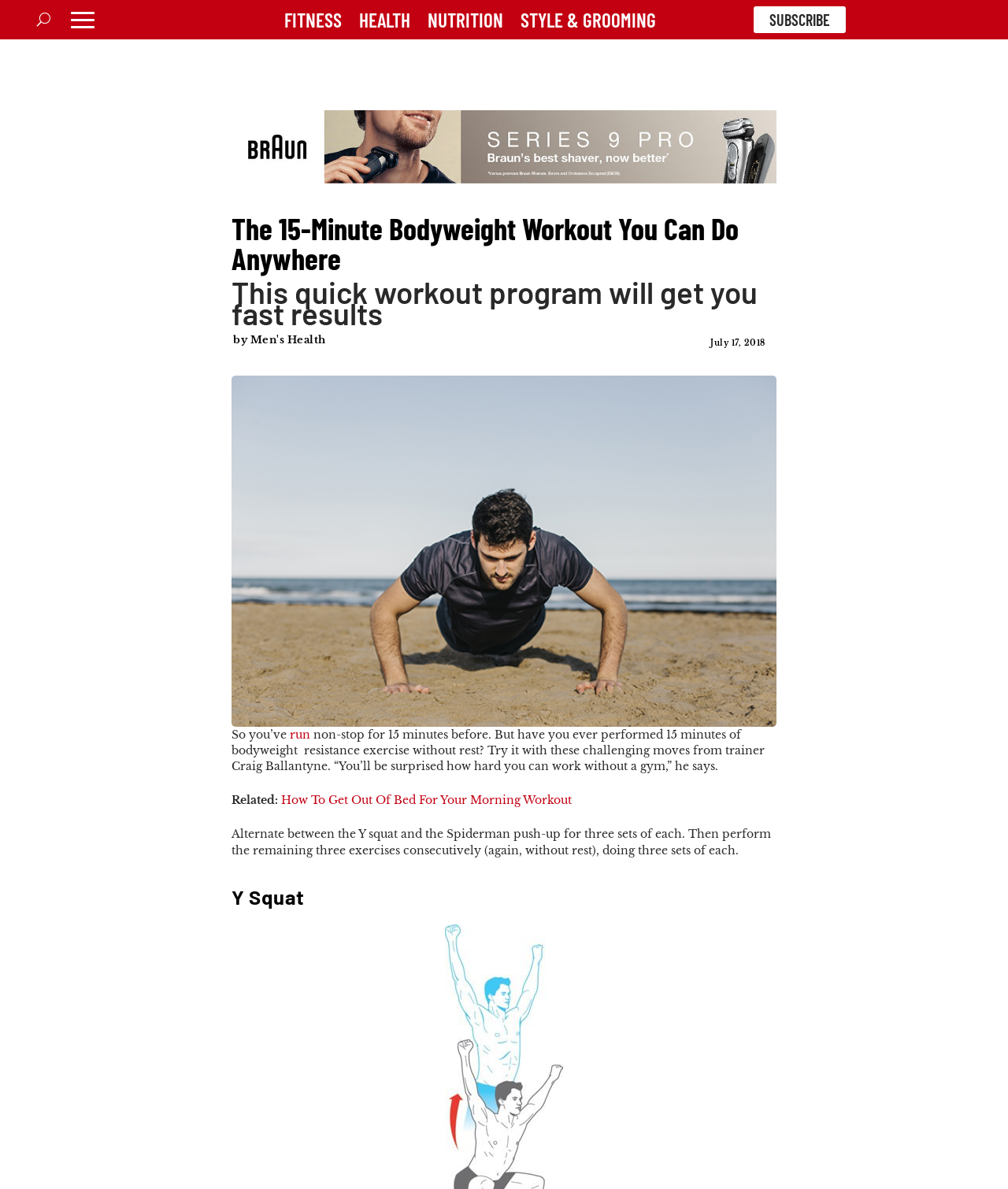Please determine the bounding box of the UI element that matches this description: Sex & Love. The coordinates should be given as (top-left x, top-left y, bottom-right x, bottom-right y), with all values between 0 and 1.

[0.282, 0.042, 0.363, 0.092]